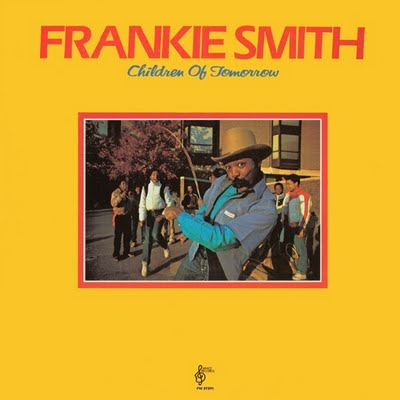What is the title of Frankie Smith's iconic song?
From the details in the image, answer the question comprehensively.

According to the caption, Frankie Smith is particularly noted for his iconic song 'Double Dutch Bus', which signifies his influence on music and his contributions.